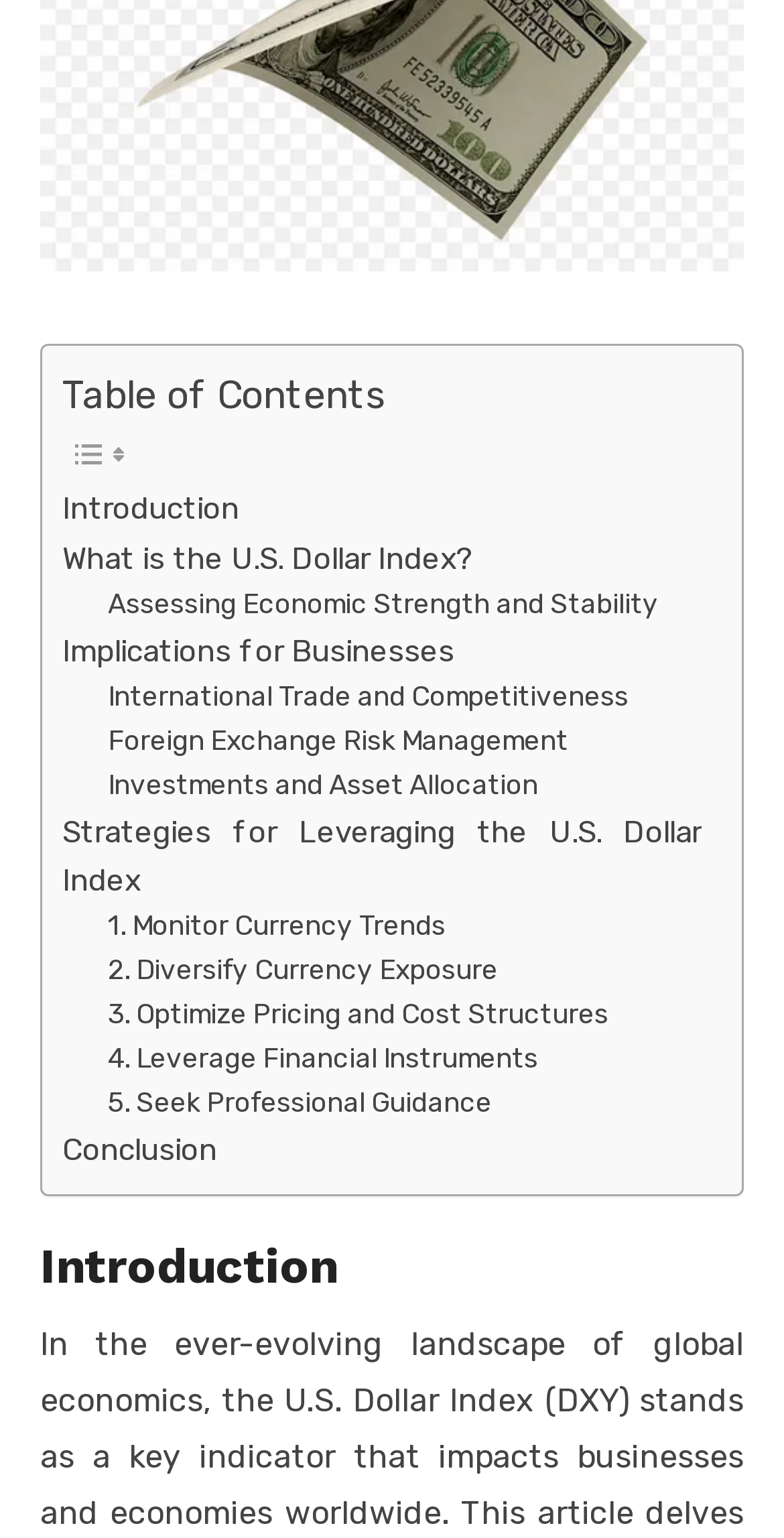How many images are there on the webpage?
From the screenshot, supply a one-word or short-phrase answer.

2